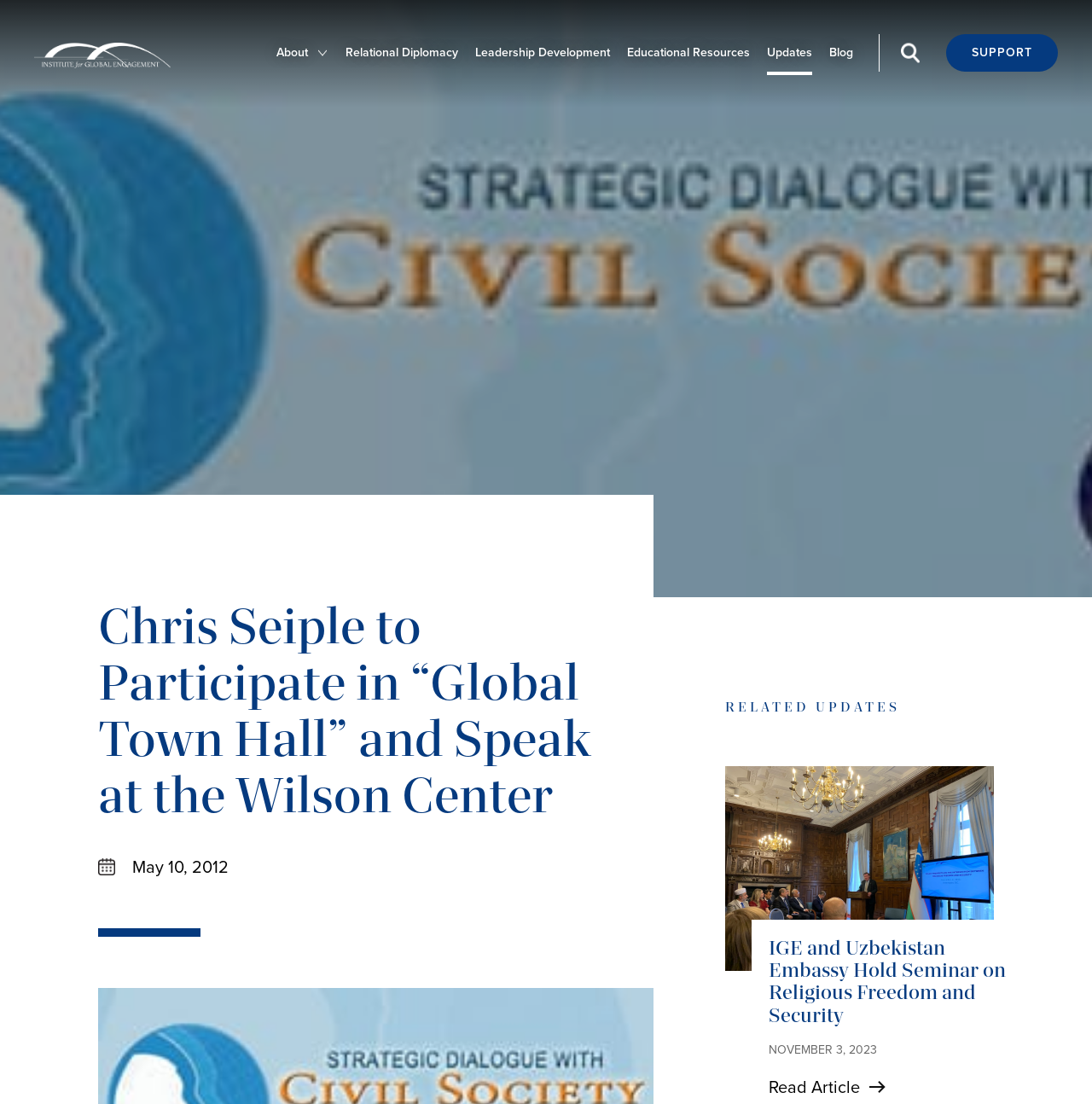What is the name of the institute?
Using the visual information, respond with a single word or phrase.

Institute for Global Engagement